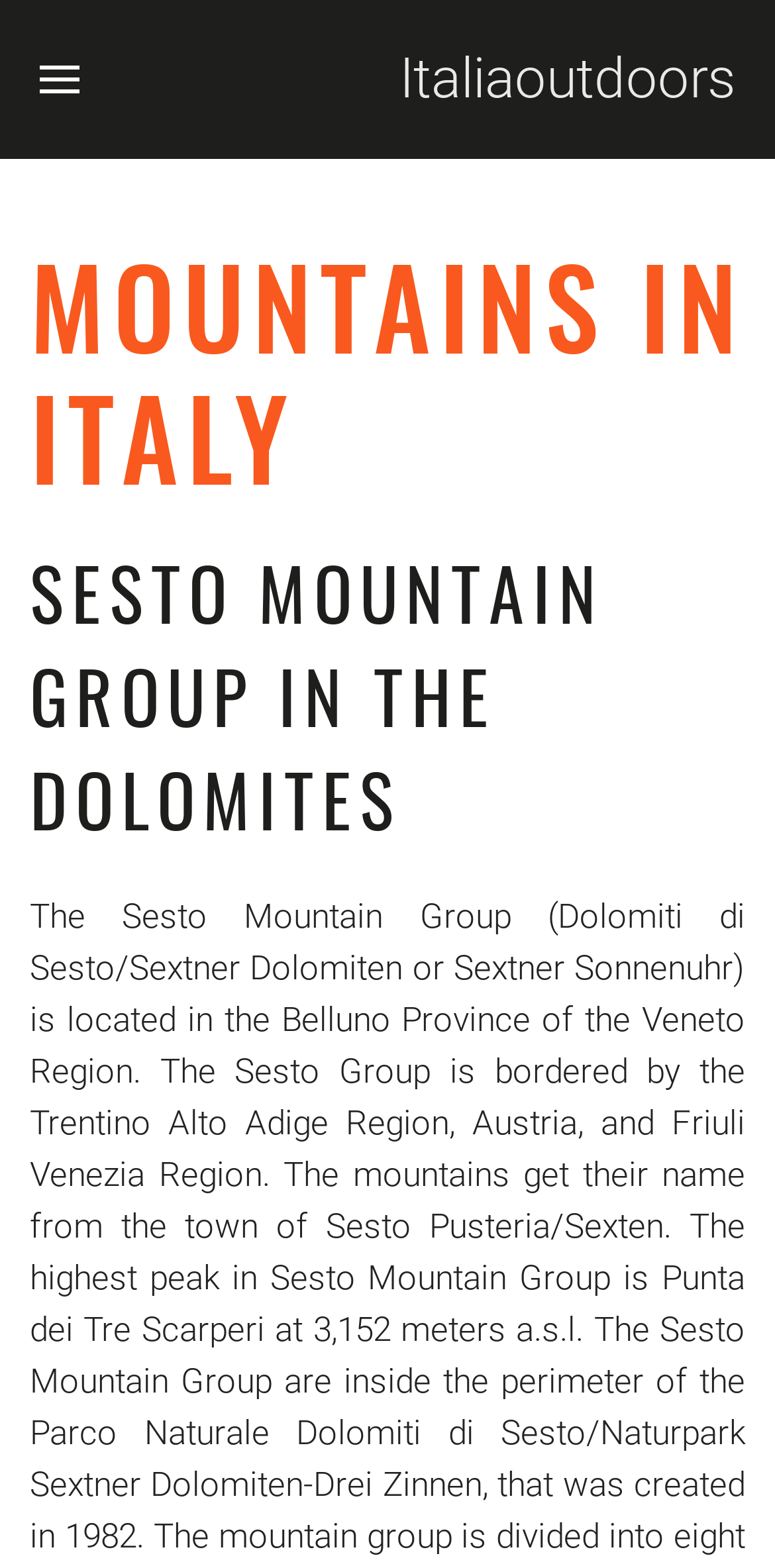Your task is to find and give the main heading text of the webpage.

MOUNTAINS IN ITALY